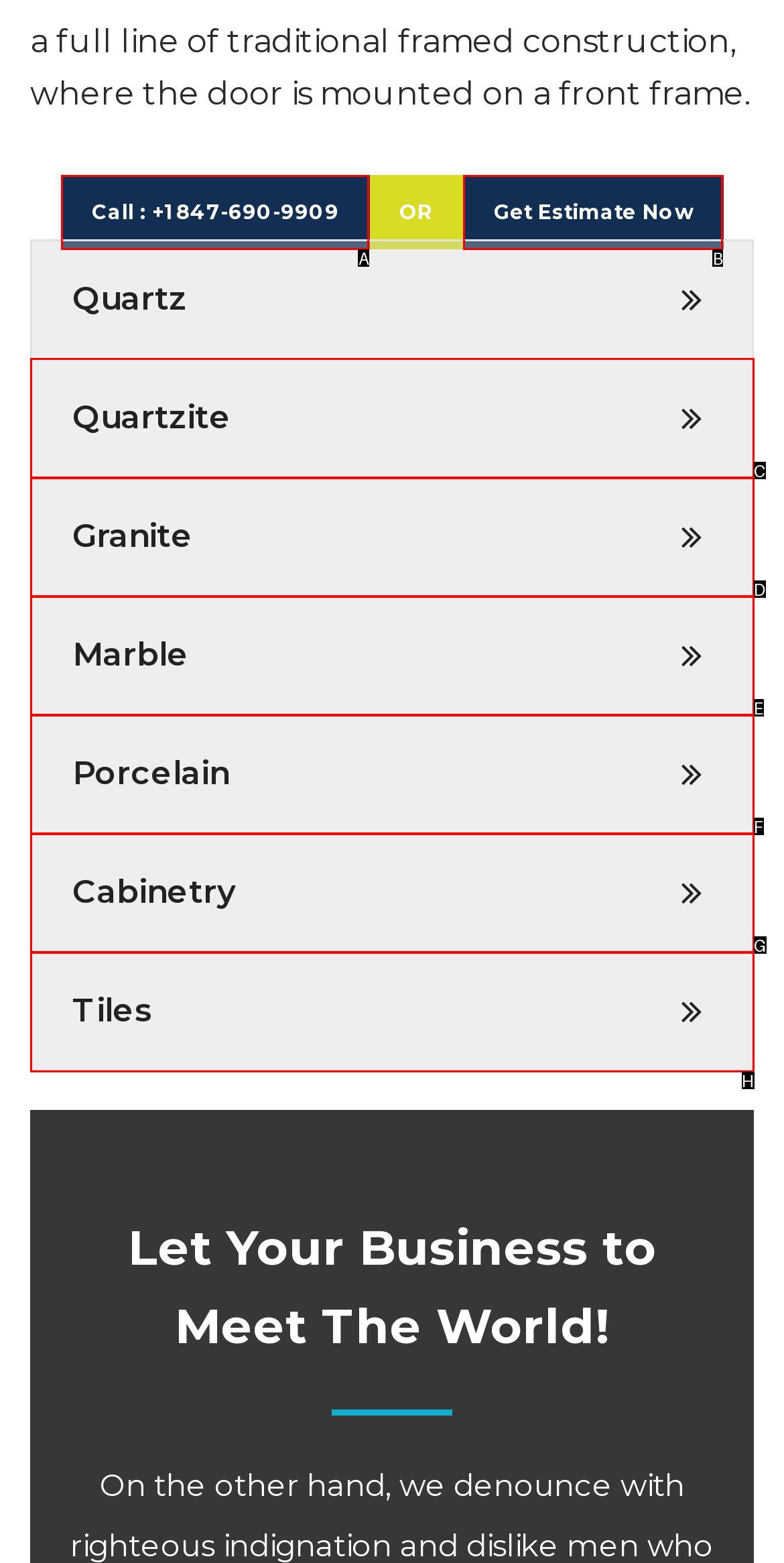Identify the HTML element that corresponds to the description: Call : +1 847-690-9909
Provide the letter of the matching option from the given choices directly.

A